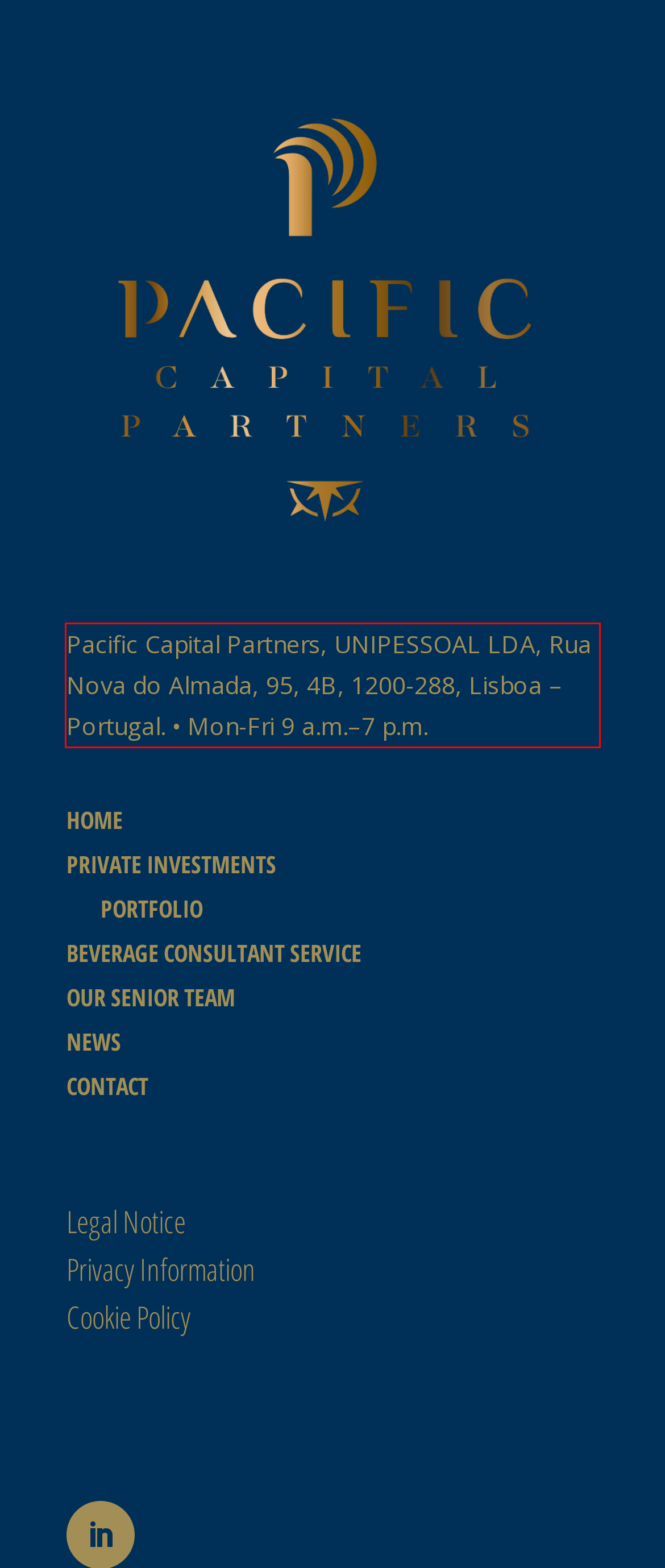Within the screenshot of the webpage, there is a red rectangle. Please recognize and generate the text content inside this red bounding box.

Pacific Capital Partners, UNIPESSOAL LDA, Rua Nova do Almada, 95, 4B, 1200-288, Lisboa – Portugal. • Mon-Fri 9 a.m.–7 p.m.